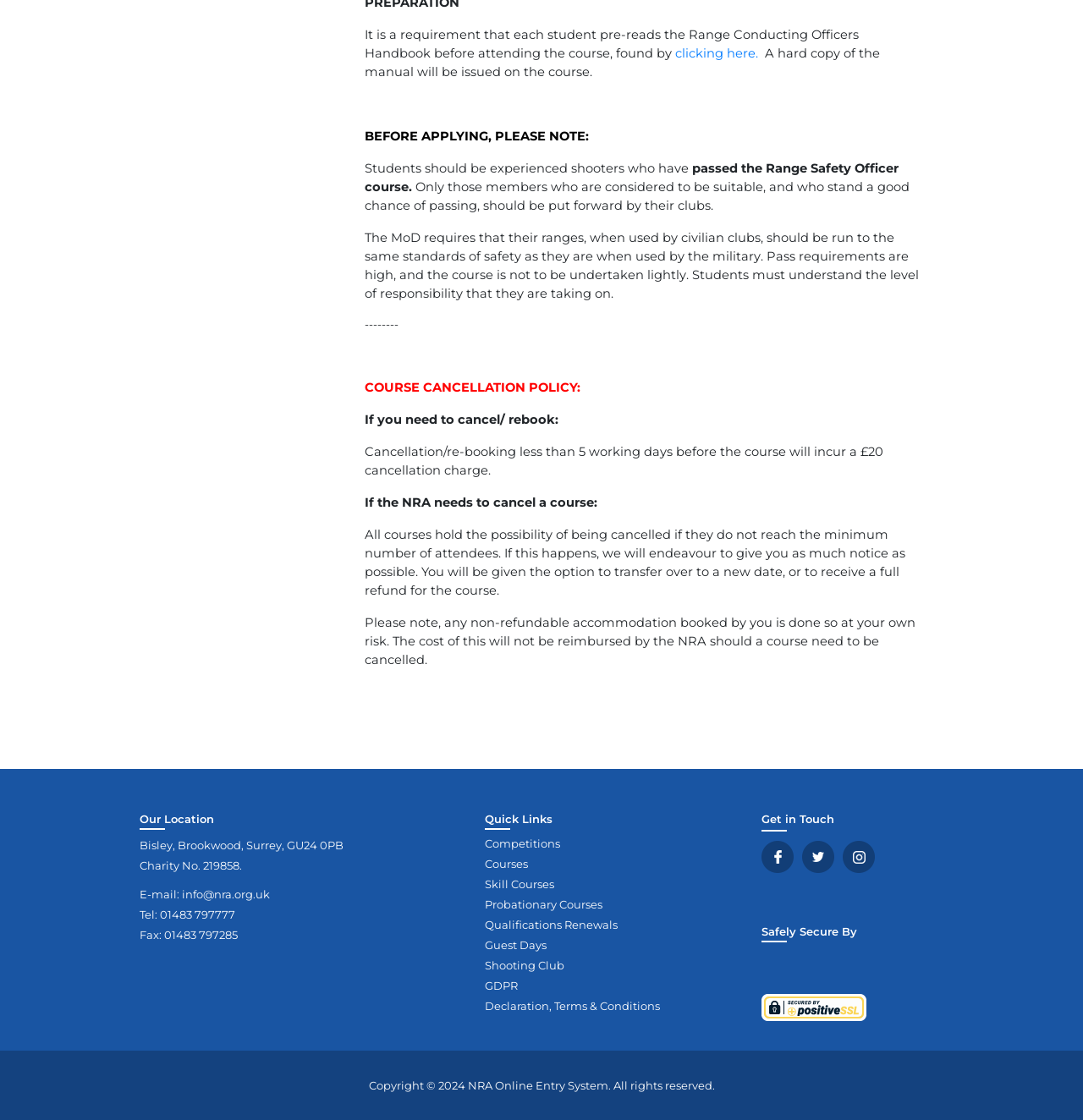Give a concise answer using only one word or phrase for this question:
What is the email address of the NRA?

info@nra.org.uk